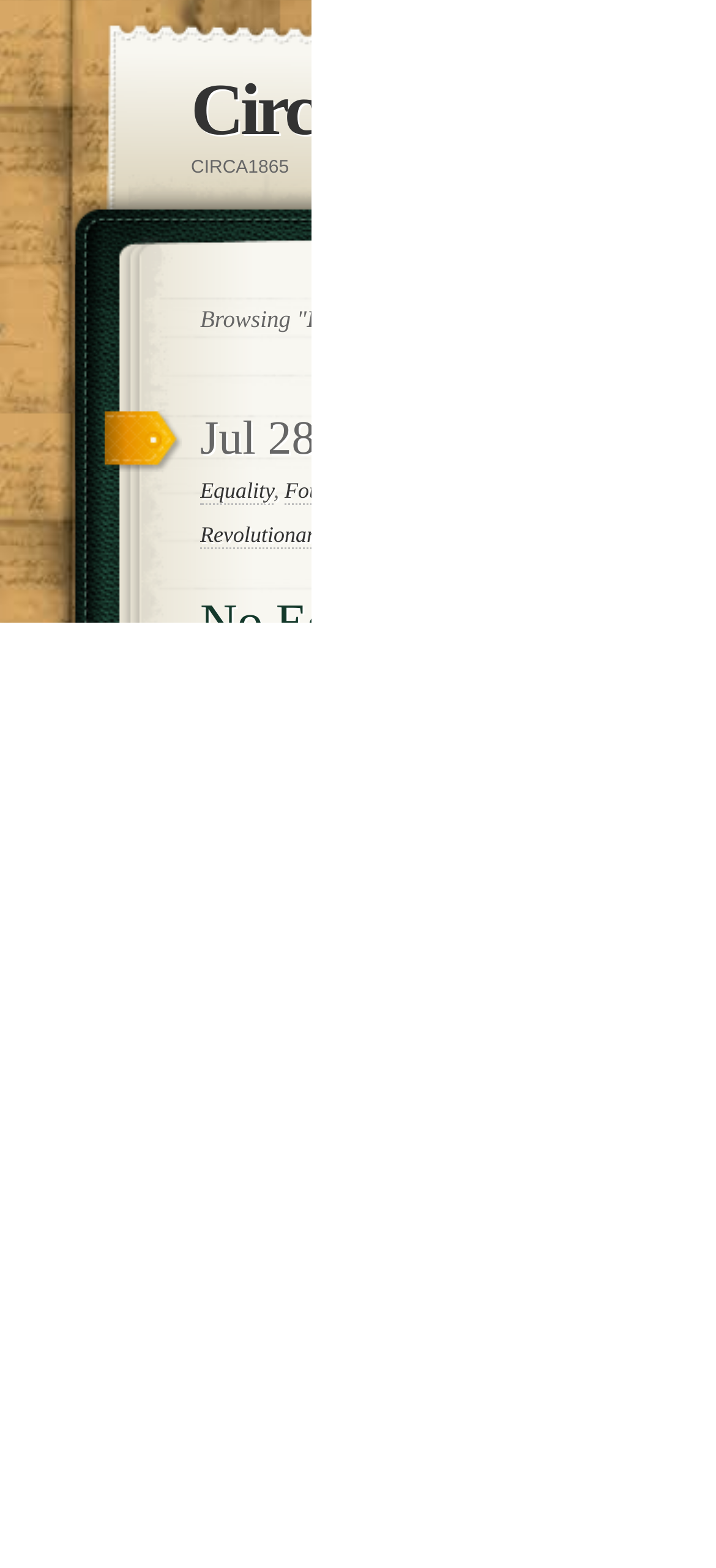Determine the bounding box for the HTML element described here: "Circa1865". The coordinates should be given as [left, top, right, bottom] with each number being a float between 0 and 1.

[0.267, 0.043, 0.669, 0.096]